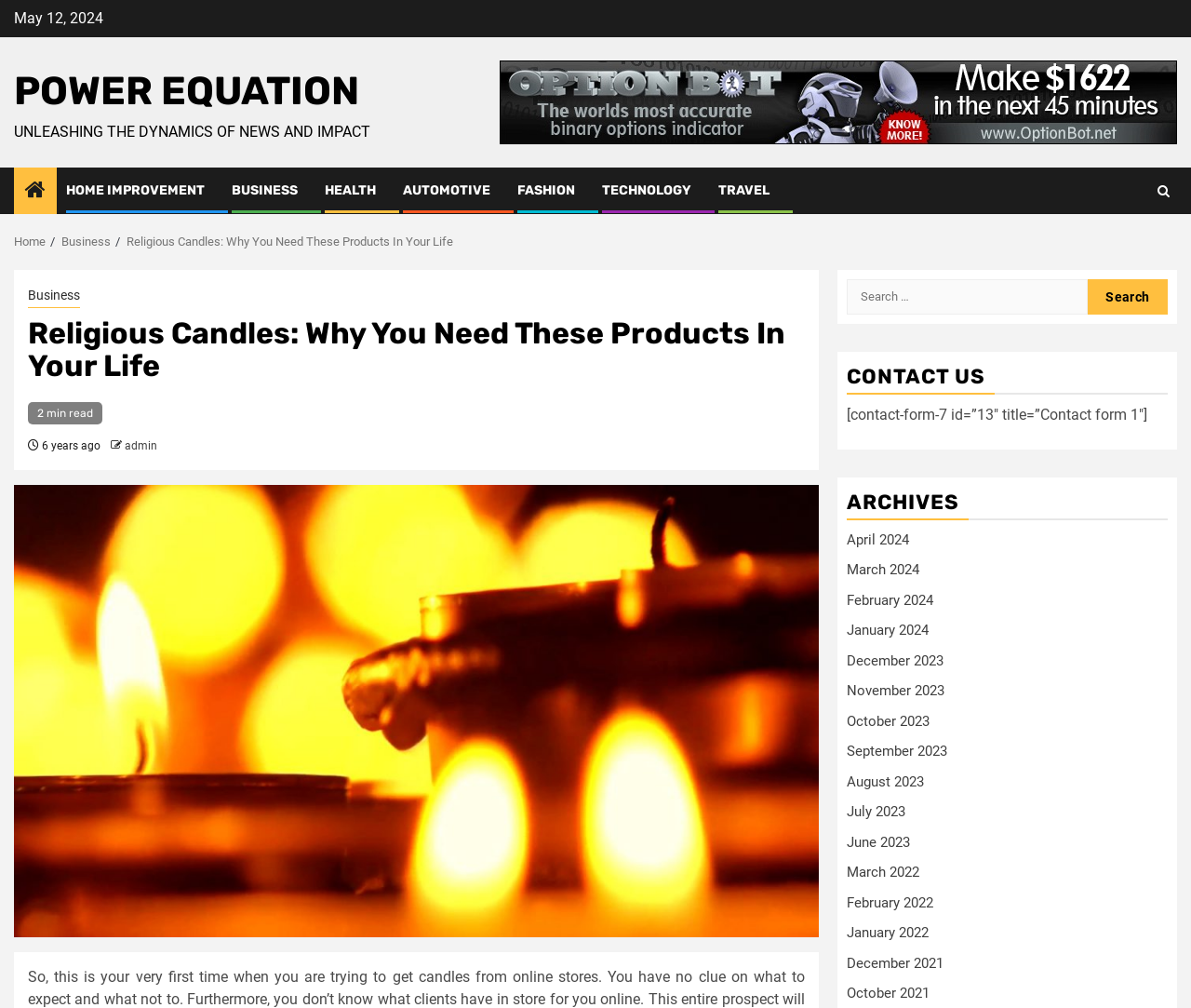Please specify the bounding box coordinates for the clickable region that will help you carry out the instruction: "Read more about 'What is a car carrier? – informers'".

None